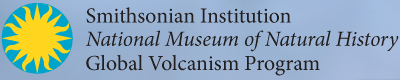What is the purpose of the Global Volcanism Program?
Using the screenshot, give a one-word or short phrase answer.

To study and document volcanic activity